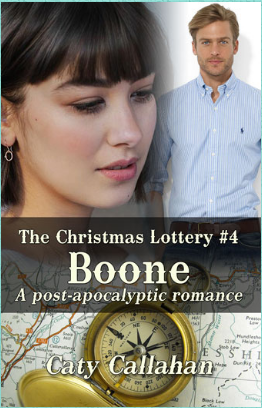Deliver an in-depth description of the image, highlighting major points.

The image features the cover of "The Christmas Lottery #4: Boone," a novel by Caty Callahan that explores themes of romance and adventure in a post-apocalyptic setting. The cover showcases a young woman with dark hair and a contemplative expression alongside a young man in a light blue button-up shirt, both suggesting a connection central to the story. Below the title, an artistic representation includes a compass positioned atop a map, symbolizing exploration and the journey ahead. The title emphasizes the romantic and adventurous elements that readers can expect from this engaging story.